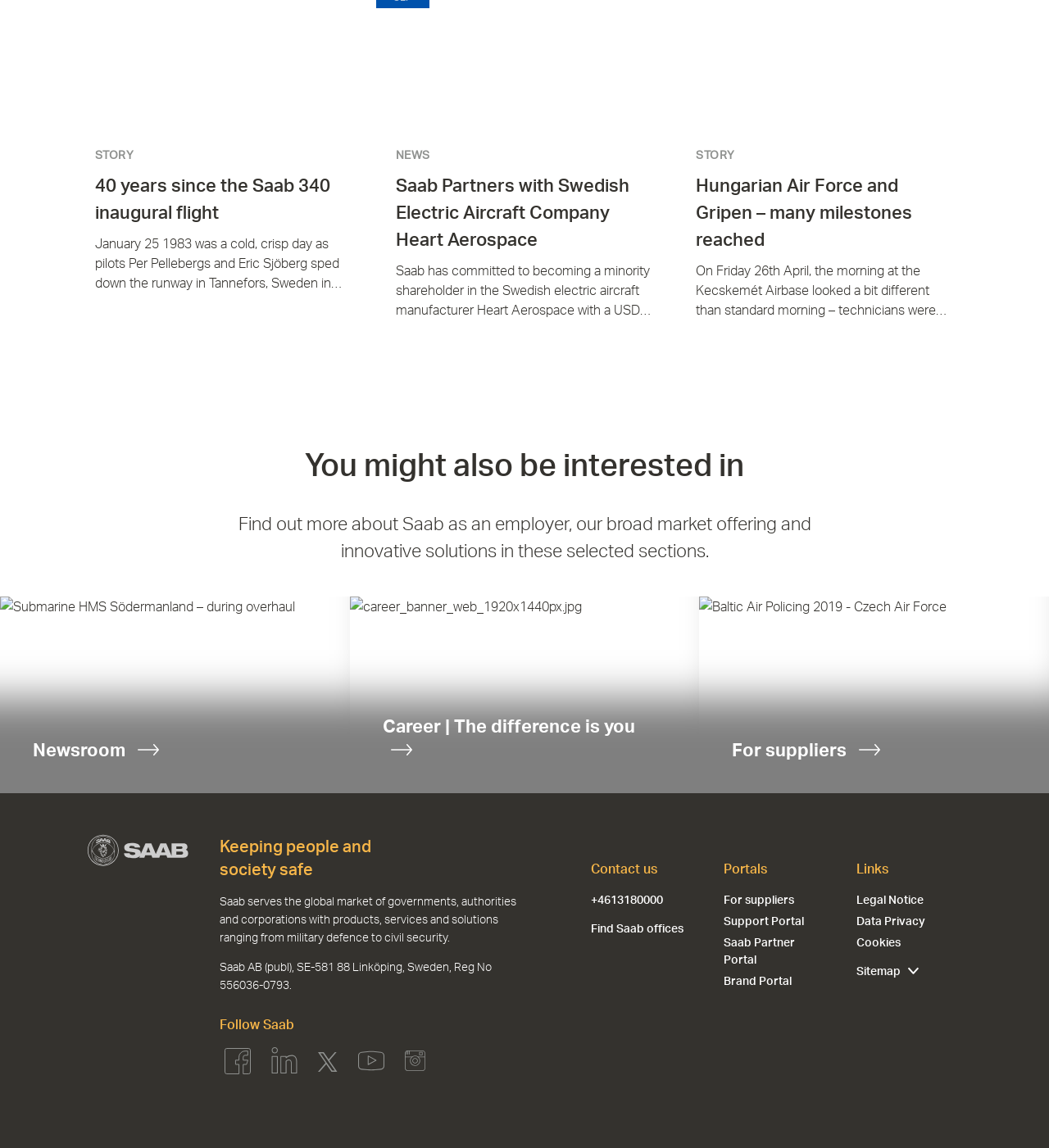Find the bounding box coordinates of the area to click in order to follow the instruction: "Explore career opportunities".

[0.365, 0.63, 0.615, 0.671]